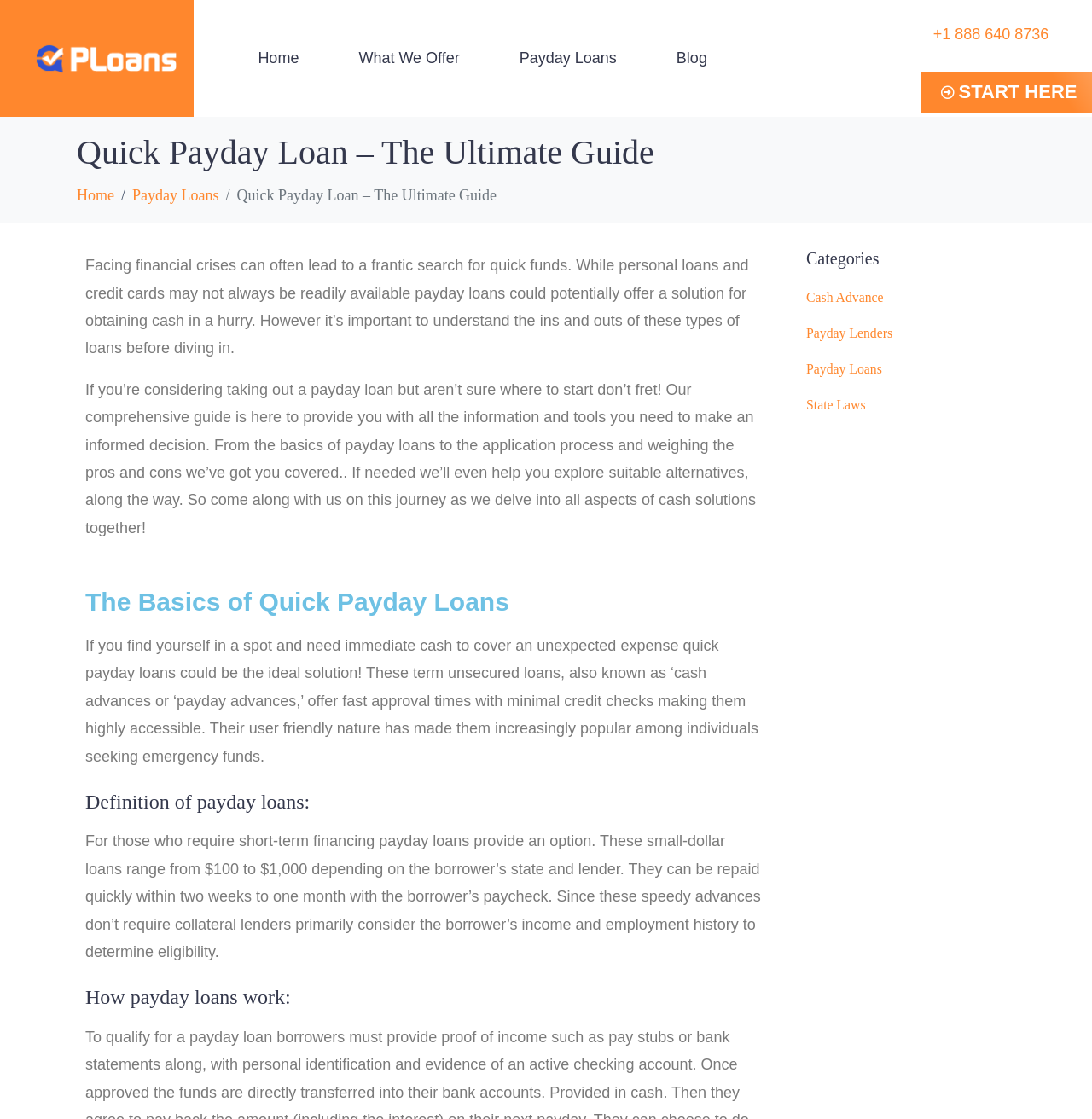Find the bounding box coordinates of the clickable region needed to perform the following instruction: "Explore the 'Cash Advance' category". The coordinates should be provided as four float numbers between 0 and 1, i.e., [left, top, right, bottom].

[0.738, 0.259, 0.809, 0.272]